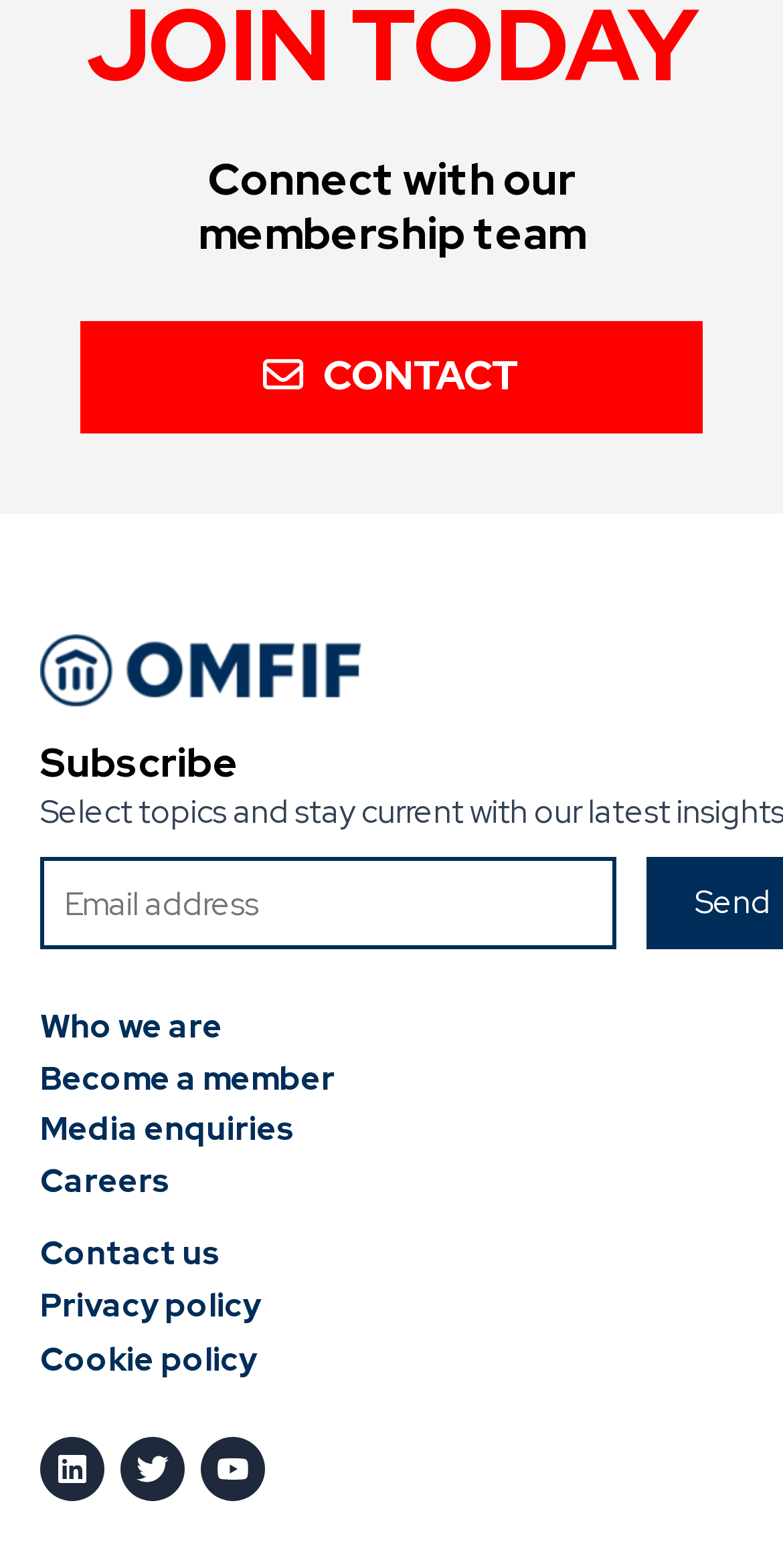What is the position of the 'Who we are' link?
Please use the image to provide an in-depth answer to the question.

The 'Who we are' link is located above the 'Become a member' link, as indicated by their y1 and y2 coordinates, which show that 'Who we are' has a smaller y1 value than 'Become a member'.